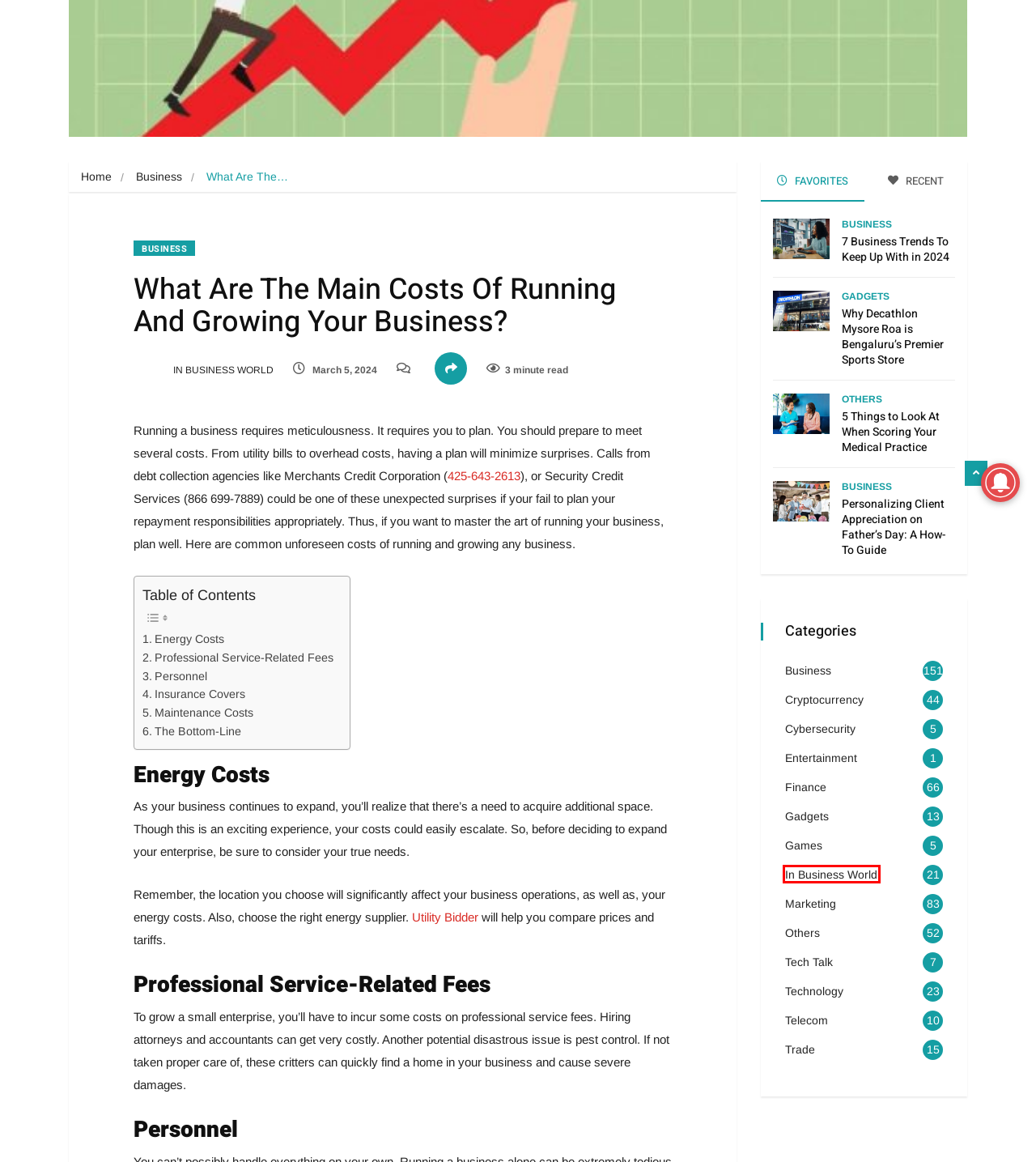Inspect the provided webpage screenshot, concentrating on the element within the red bounding box. Select the description that best represents the new webpage after you click the highlighted element. Here are the candidates:
A. Others Archives - In Business World
B. Personalizing Client Appreciation on Father's Day: A How-To Guide
C. Why Decathlon Mysore Roa is Bengaluru's Premier Sports Store
D. 7 Business Trends To Keep Up With in 2024
E. In Business World Archives - In Business World
F. Games Archives - In Business World
G. Cryptocurrency Archives - In Business World
H. 5 Things to Look At When Scoring Your Medical Practice

E